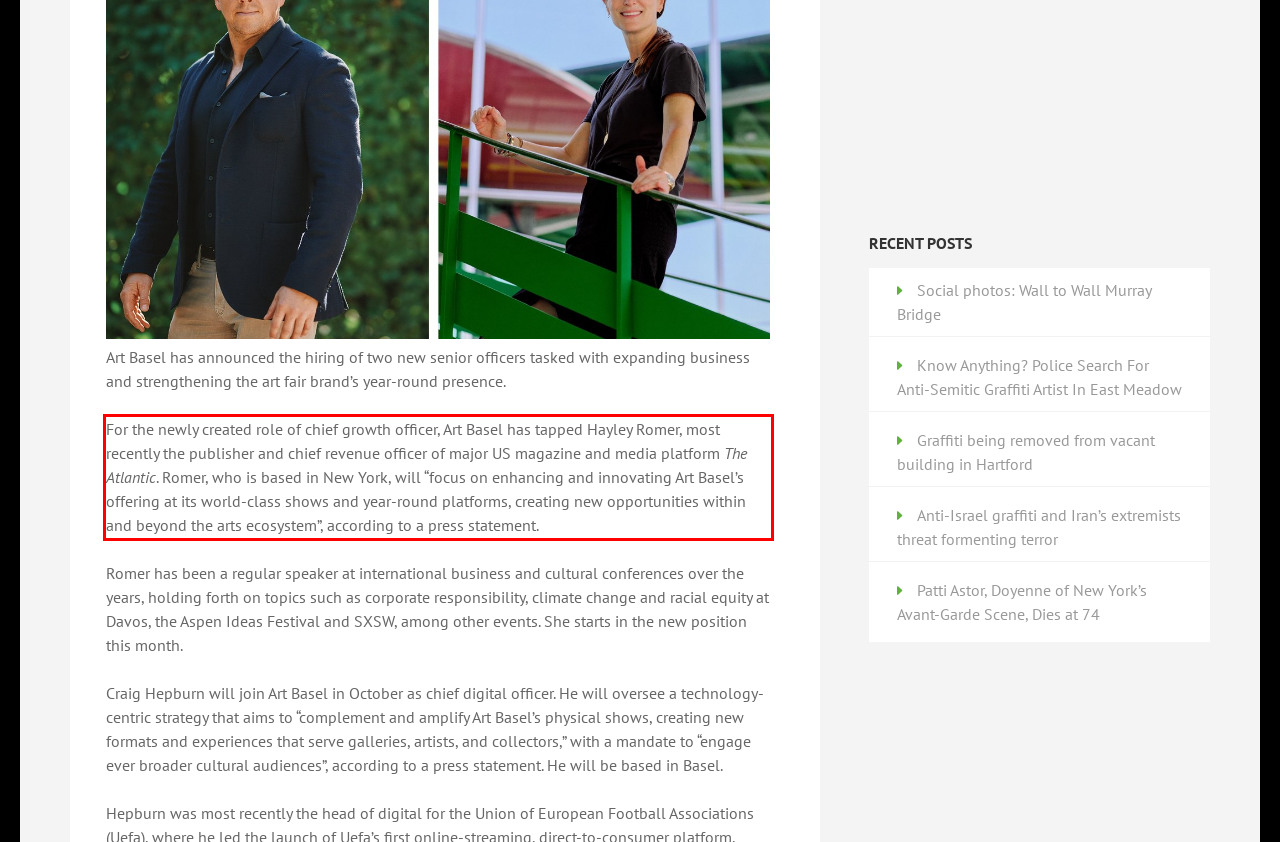Given a webpage screenshot with a red bounding box, perform OCR to read and deliver the text enclosed by the red bounding box.

For the newly created role of chief growth officer, Art Basel has tapped Hayley Romer, most recently the publisher and chief revenue officer of major US magazine and media platform The Atlantic. Romer, who is based in New York, will “focus on enhancing and innovating Art Basel’s offering at its world-class shows and year-round platforms, creating new opportunities within and beyond the arts ecosystem”, according to a press statement.